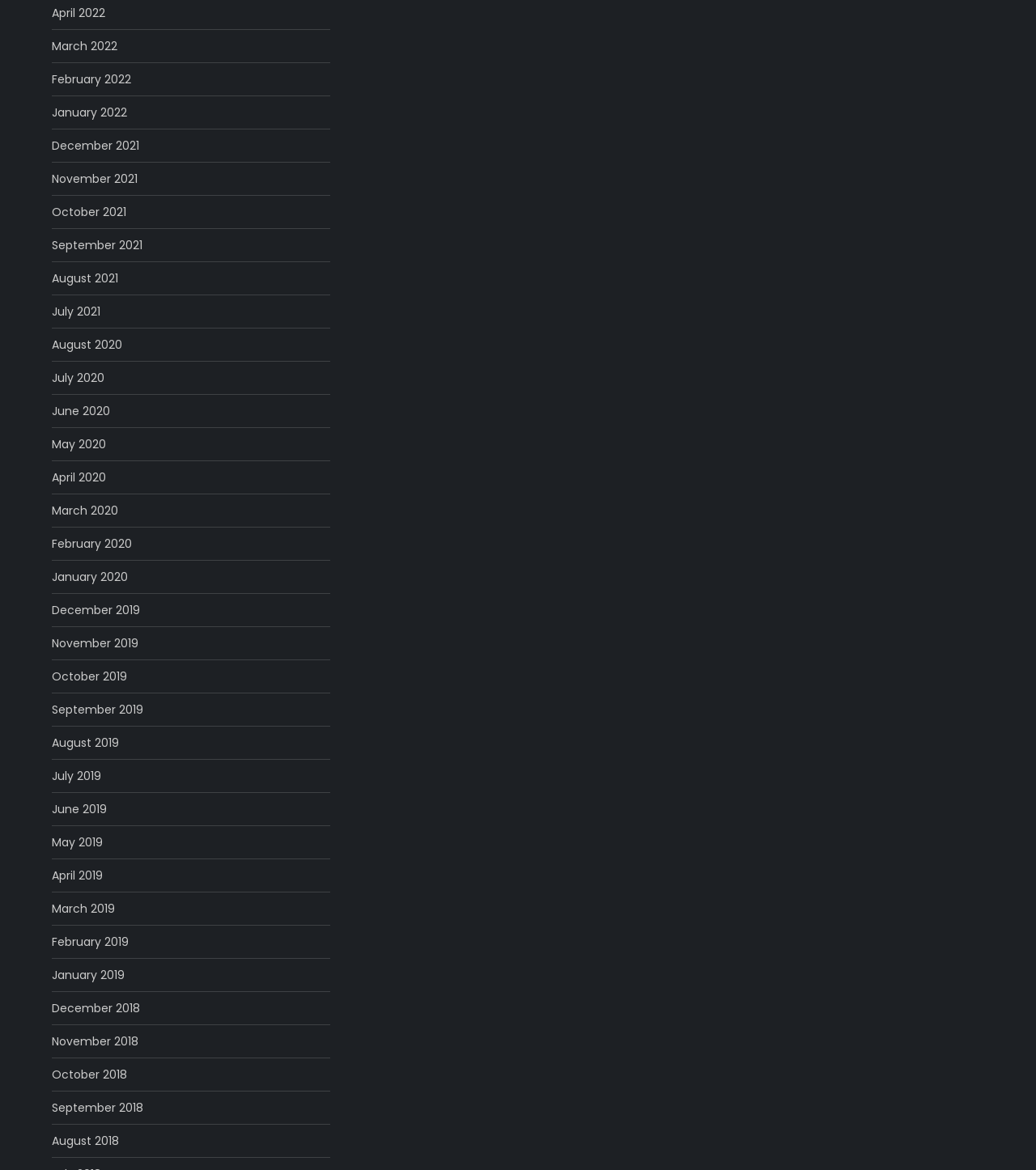Locate the bounding box coordinates of the region to be clicked to comply with the following instruction: "View FAQs". The coordinates must be four float numbers between 0 and 1, in the form [left, top, right, bottom].

None